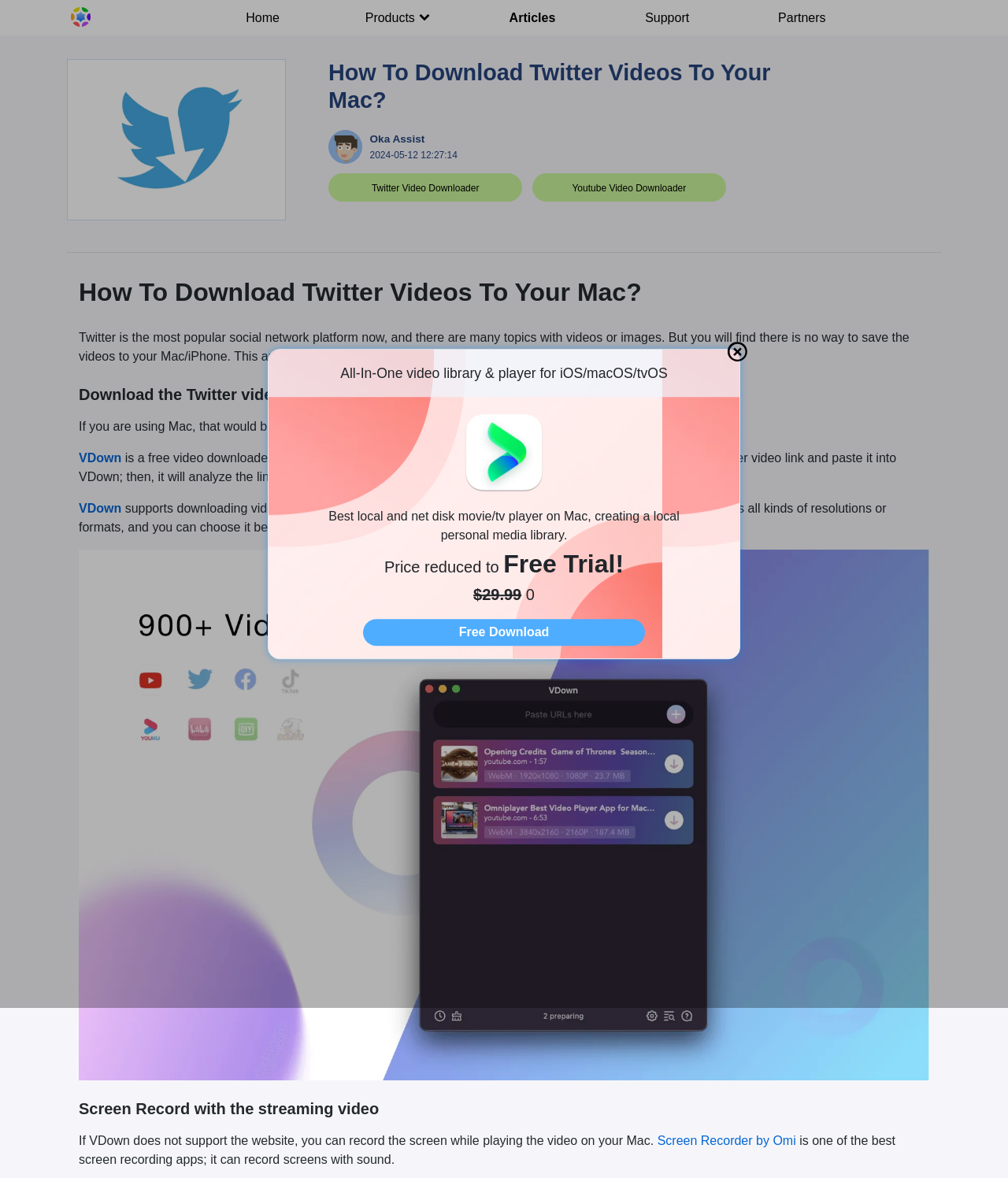Determine the main headline of the webpage and provide its text.

How To Download Twitter Videos To Your Mac?